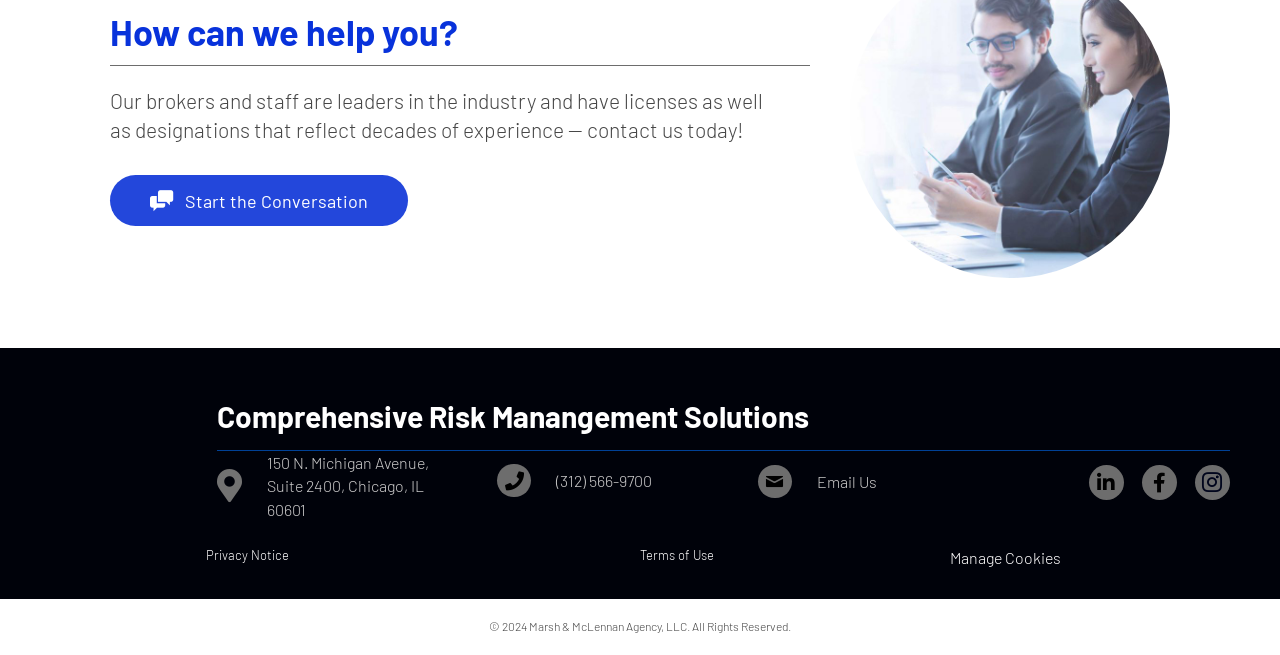Determine the bounding box coordinates in the format (top-left x, top-left y, bottom-right x, bottom-right y). Ensure all values are floating point numbers between 0 and 1. Identify the bounding box of the UI element described by: Privacy Notice

[0.161, 0.835, 0.226, 0.859]